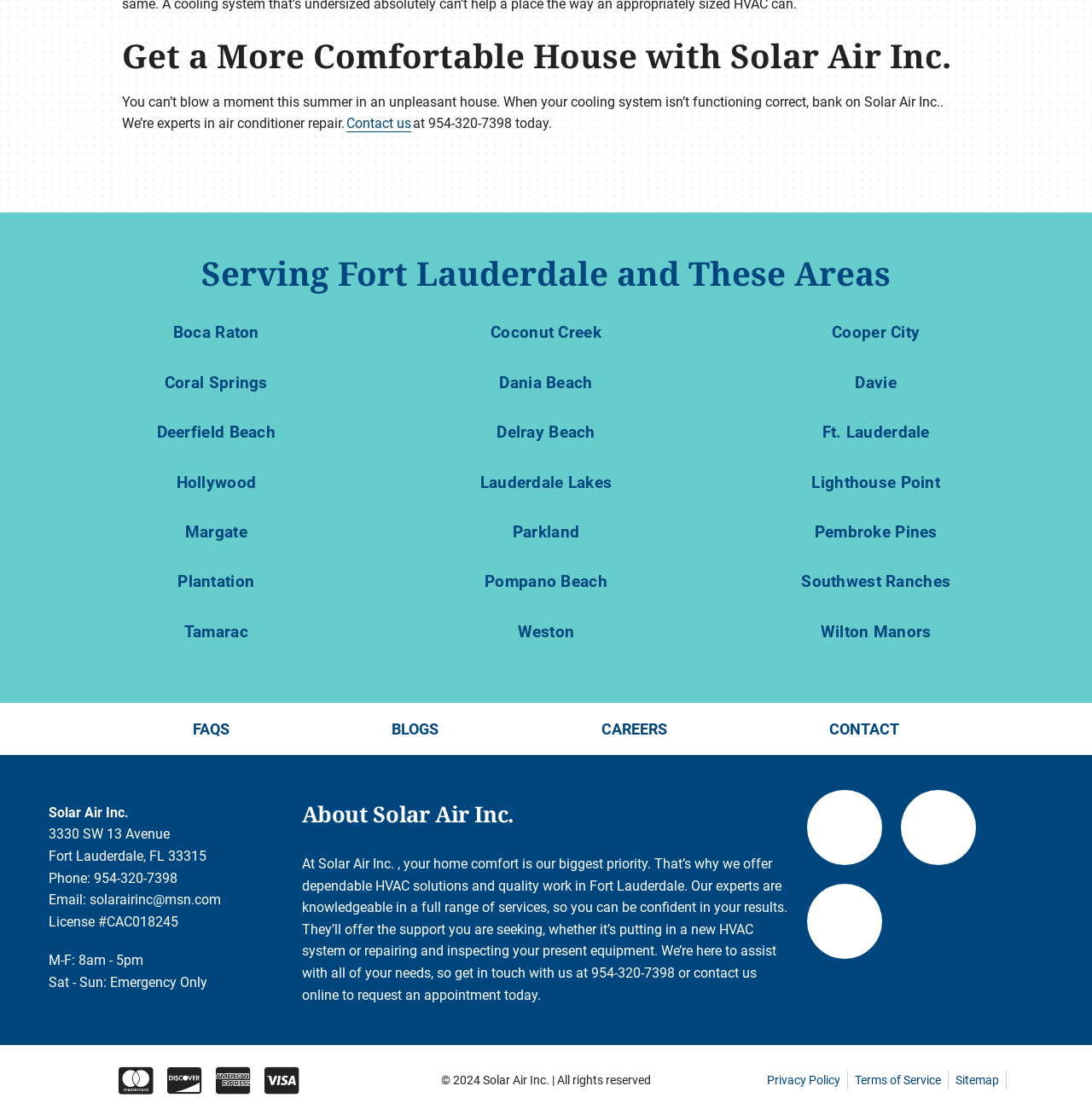What services does the company offer?
Using the information from the image, provide a comprehensive answer to the question.

The company offers HVAC solutions, which is mentioned in the paragraph 'At Solar Air Inc., your home comfort is our biggest priority. That’s why we offer dependable HVAC solutions and quality work in Fort Lauderdale.' in the 'About Solar Air Inc.' section.